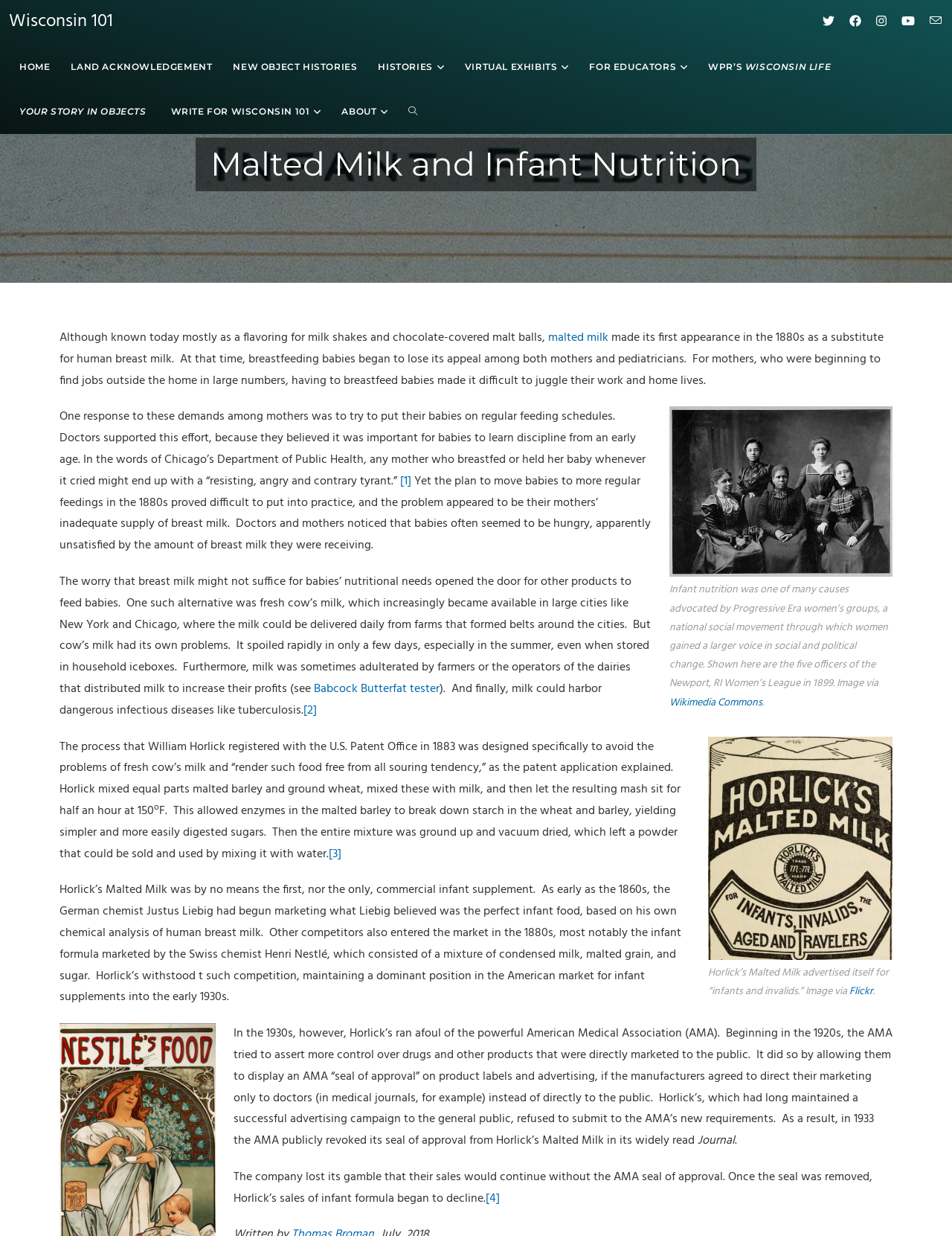Summarize the webpage with a detailed and informative caption.

The webpage is titled "Wisconsin 101" and has a layout table at the top with a link to "Wisconsin 101" on the left side. On the right side, there is a list of social links, including Twitter, Facebook, Instagram, Youtube, and an email link. Below the layout table, there are several links to different sections of the website, including "HOME", "LAND ACKNOWLEDGEMENT", "NEW OBJECT HISTORIES", and others.

The main content of the webpage is an article about the history of malted milk and its use as an infant nutrition substitute in the late 19th and early 20th centuries. The article is divided into several sections, each with a heading and multiple paragraphs of text. There are also two images, one of five African American women and another of a label from Horlick's malted milk, with captions describing the images.

The article begins by discussing how breastfeeding began to lose its appeal among mothers and pediatricians in the late 19th century, leading to a search for alternative sources of nutrition for infants. It then describes how malted milk was developed as a substitute for human breast milk and how it became popular in the early 20th century. The article also discusses the competition between different brands of infant formula, including Horlick's and Nestle's, and how Horlick's eventually lost its dominant position in the market due to a dispute with the American Medical Association.

Throughout the article, there are several links to external sources, including Wikipedia Commons and Flickr, as well as citations to specific references. The text is well-organized and easy to follow, with clear headings and concise paragraphs.